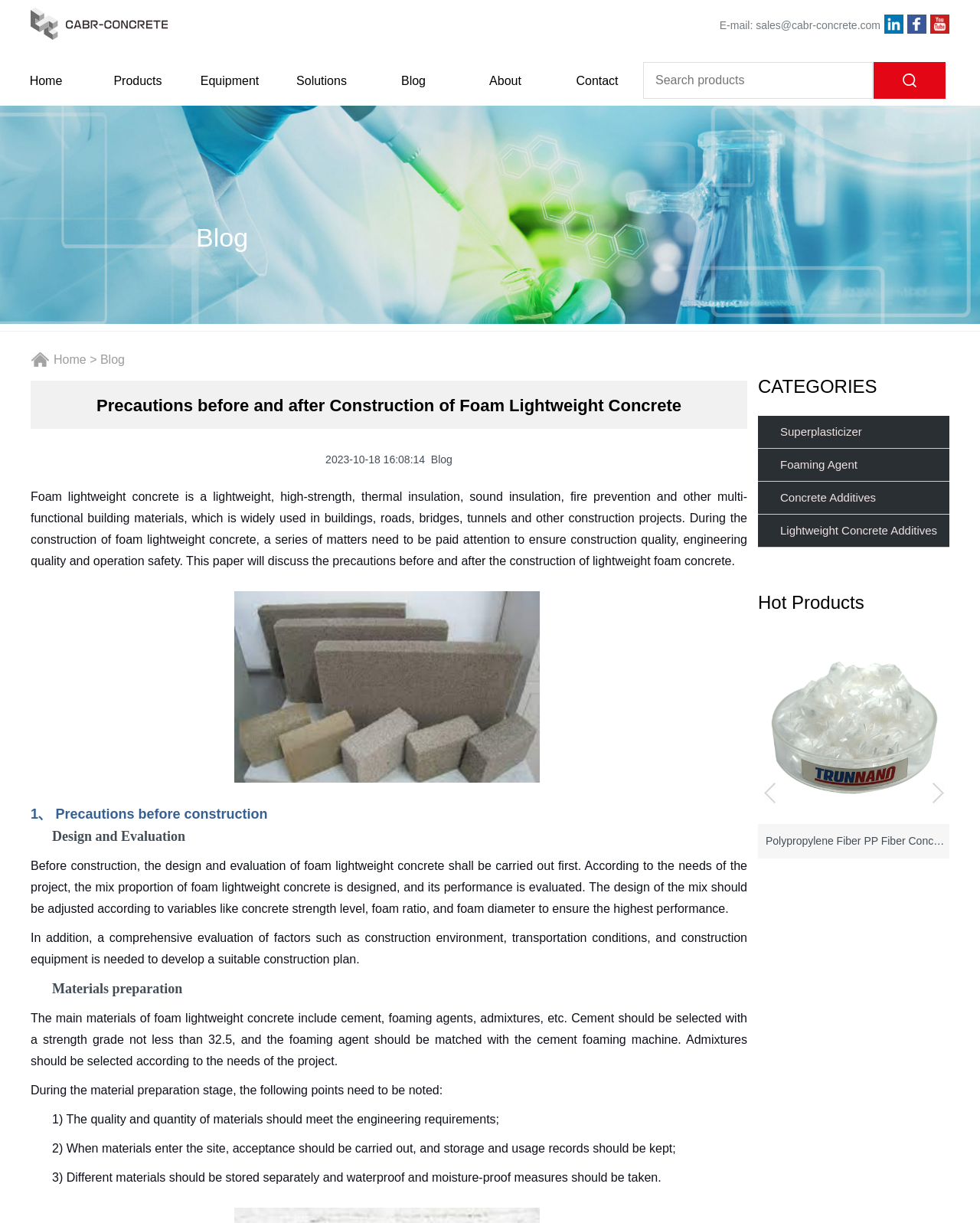Please determine the bounding box coordinates of the element to click on in order to accomplish the following task: "Contact the company via email". Ensure the coordinates are four float numbers ranging from 0 to 1, i.e., [left, top, right, bottom].

[0.771, 0.016, 0.898, 0.026]